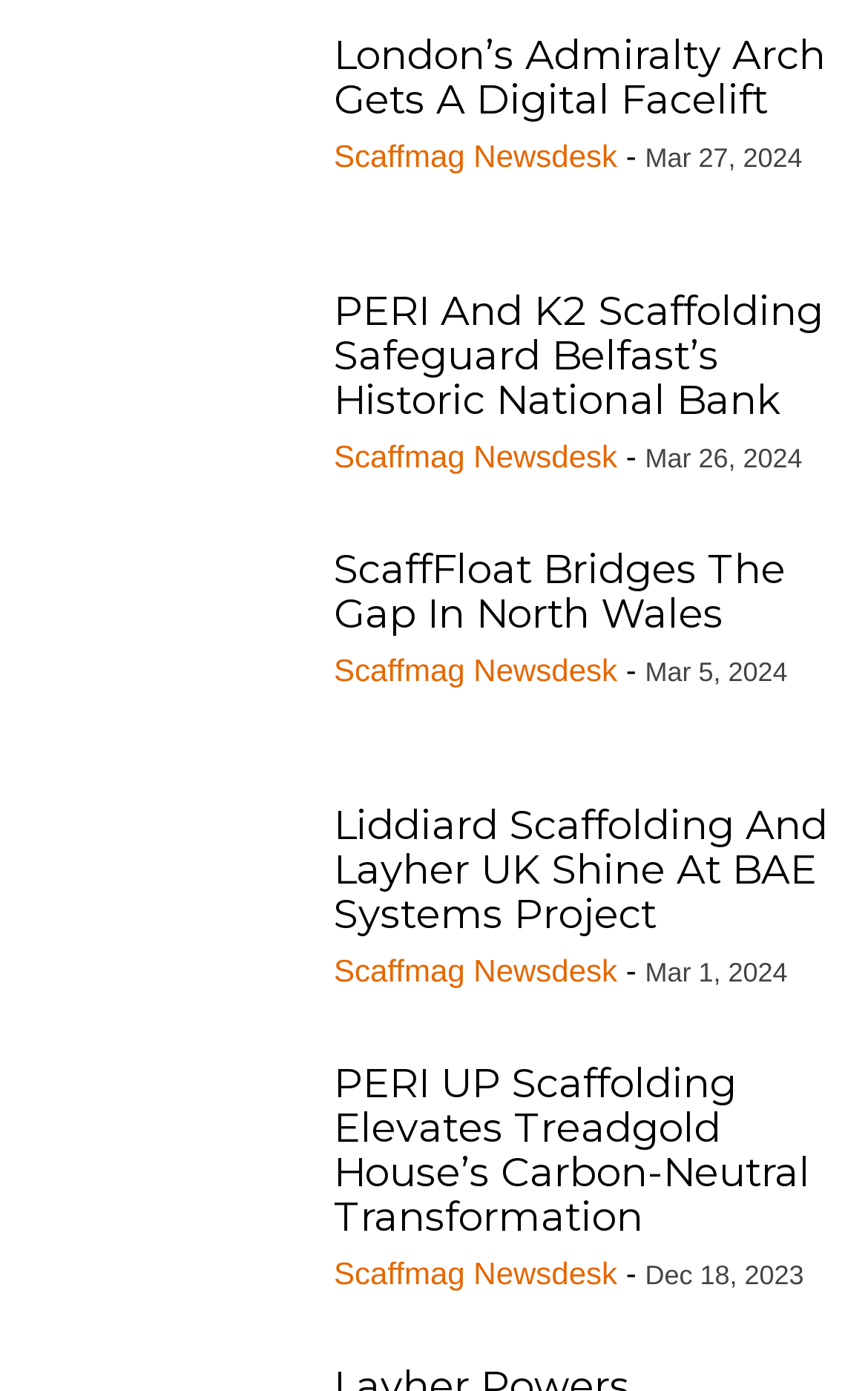Respond to the question below with a single word or phrase:
What is the title of the oldest news article on this page?

PERI UP Scaffolding Elevates Treadgold House’s Carbon-Neutral Transformation